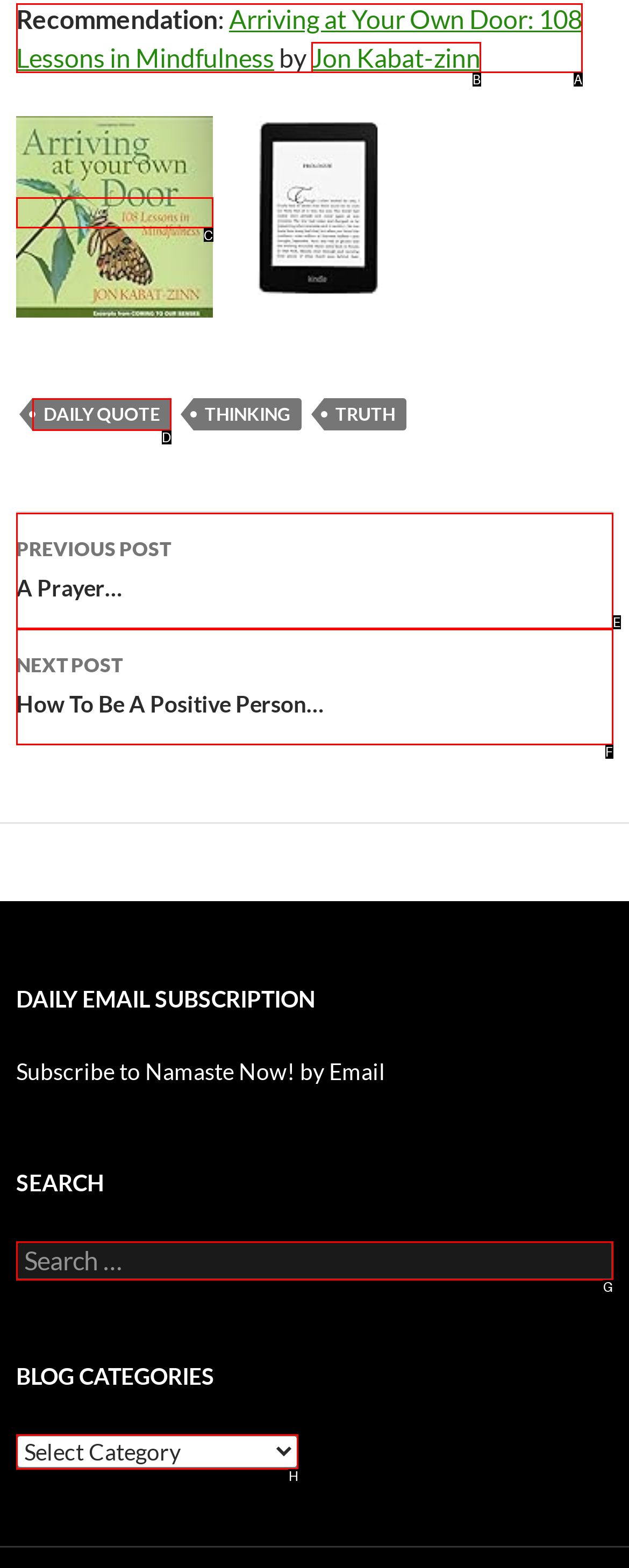Select the correct UI element to complete the task: Select a blog category
Please provide the letter of the chosen option.

H